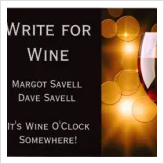What is the tagline of the wine blog?
Answer the question using a single word or phrase, according to the image.

It’s Wine O’Clock Somewhere!